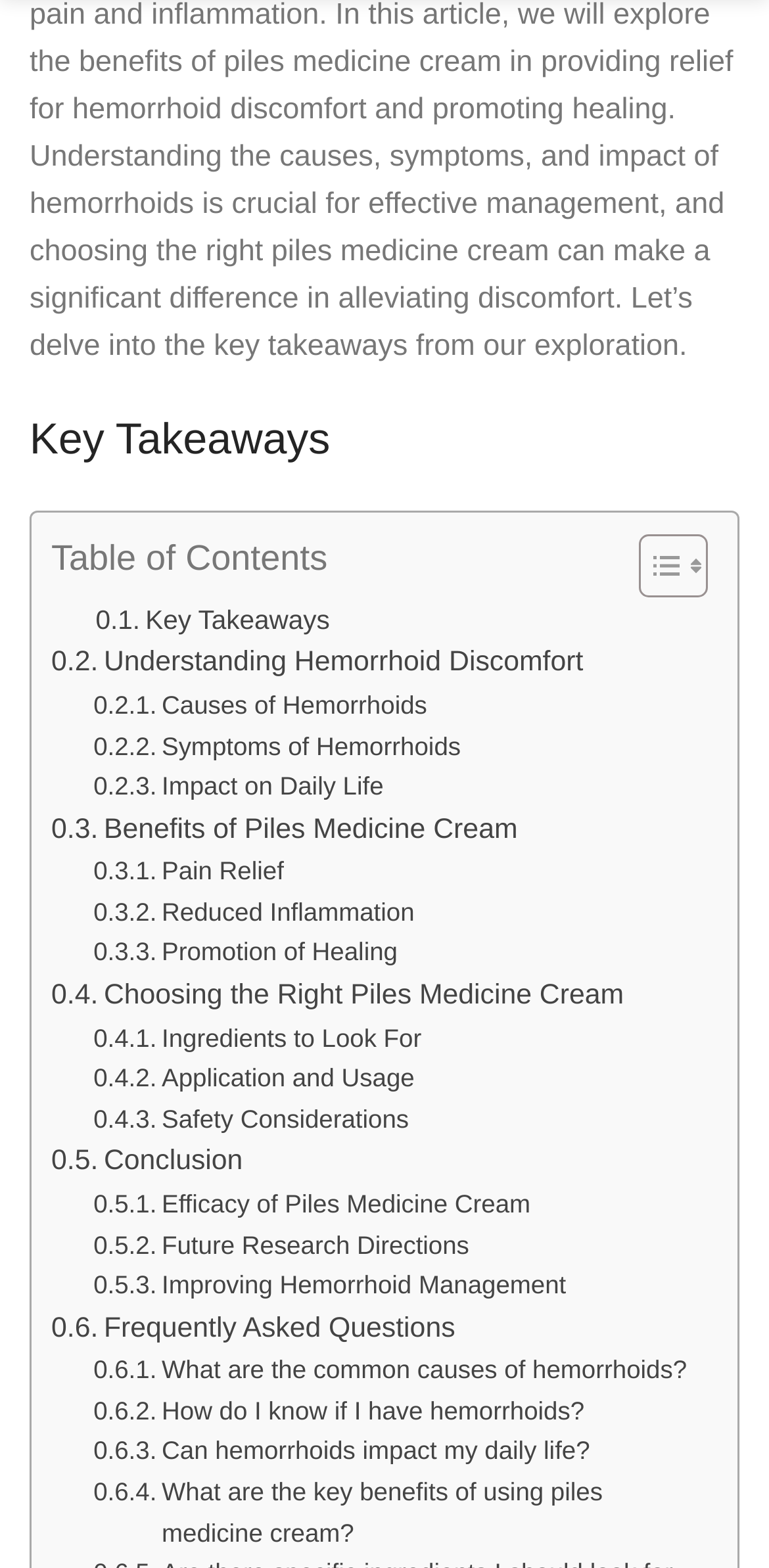Based on what you see in the screenshot, provide a thorough answer to this question: How many FAQs are listed on this webpage?

I can see that there are three links under the 'Frequently Asked Questions' section, which are 'What are the common causes of hemorrhoids?', 'How do I know if I have hemorrhoids?', and 'Can hemorrhoids impact my daily life?'. This suggests that there are three FAQs listed on this webpage.